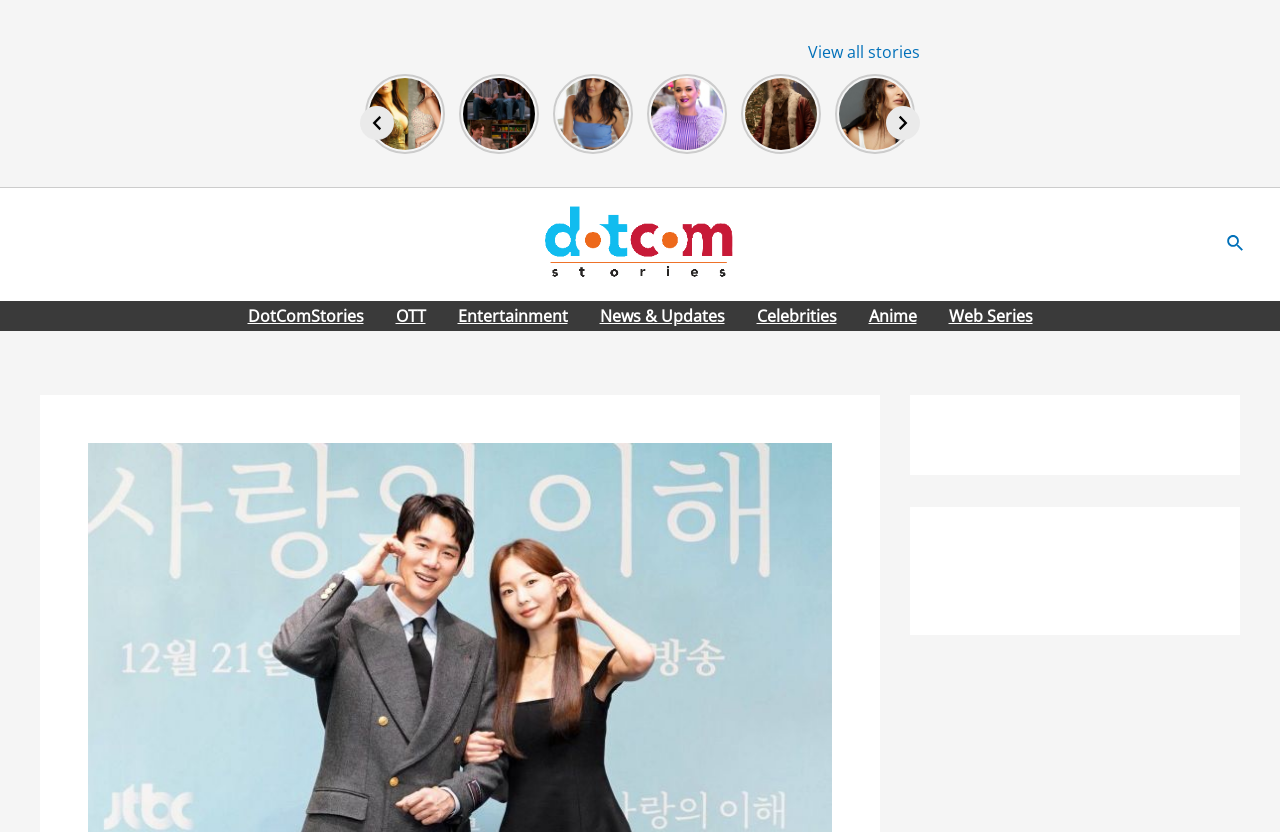Respond to the question below with a single word or phrase:
What is the purpose of the 'Previous' and 'Next' buttons?

Navigation